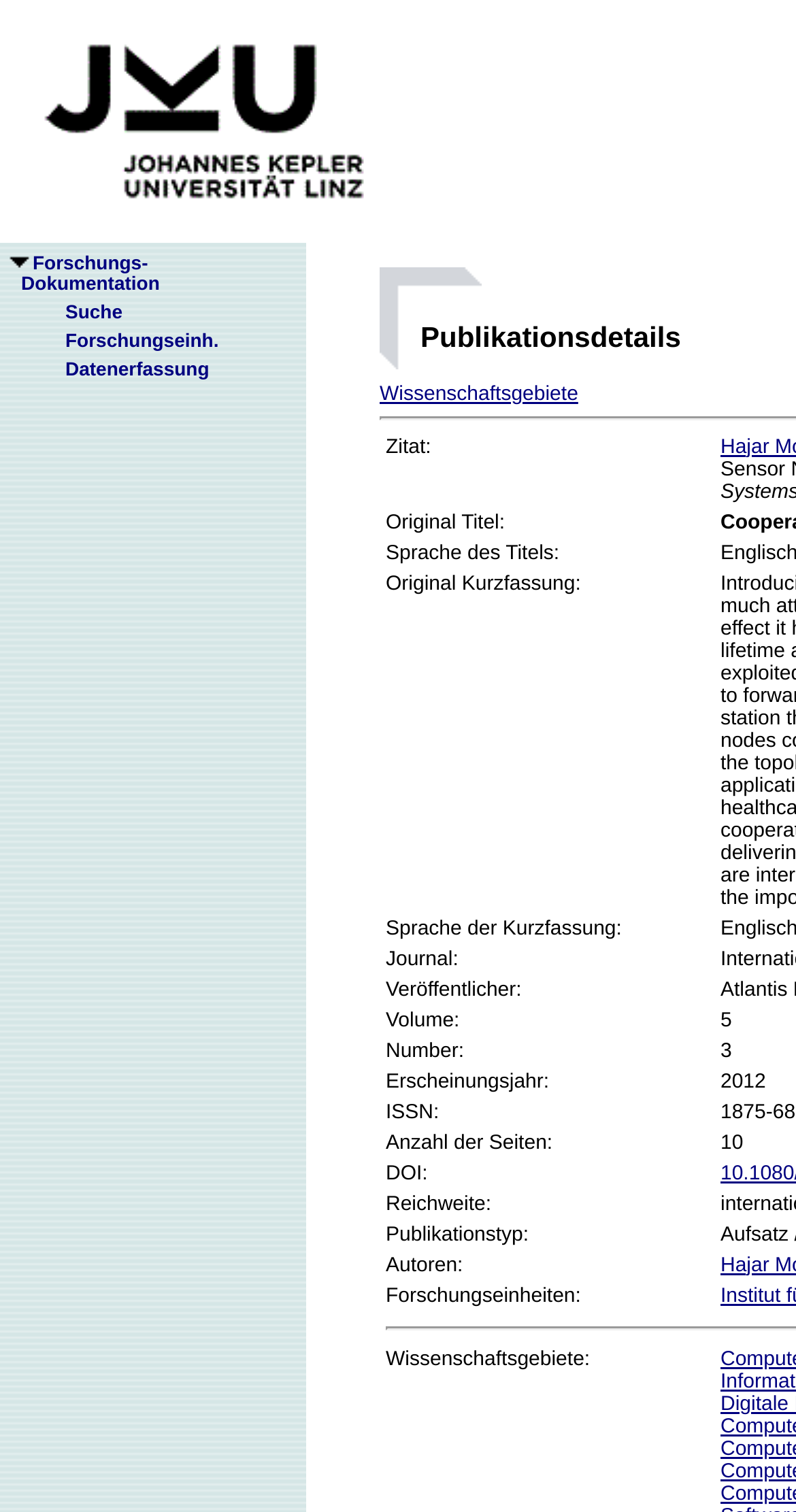Explain the features and main sections of the webpage comprehensively.

The webpage is a publication page from the JKU-FoDok research documentation of the University of Linz. At the top, there is a header section with a logo of "JKU Linz" on the left and a series of links on the right, including "Forschungs-Dokumentation", "Suche", "Forschungseinh.", and "Datenerfassung". 

Below the header, there is a main content section. On the left side, there is a navigation menu with a link "Wissenschaftsgebiete". On the right side, there is a publication details section with a table containing various fields, including "Zitat:", "Original Titel:", "Sprache des Titels:", "Original Kurzfassung:", "Sprache der Kurzfassung:", "Journal:", "Veröffentlicher:", "Volume:", "Number:", "Erscheinungsjahr:", "ISSN:", "Anzahl der Seiten:", "DOI:", "Reichweite:", "Publikationstyp:", "Autoren:", and "Forschungseinheiten:". Each field has a label and a corresponding value.